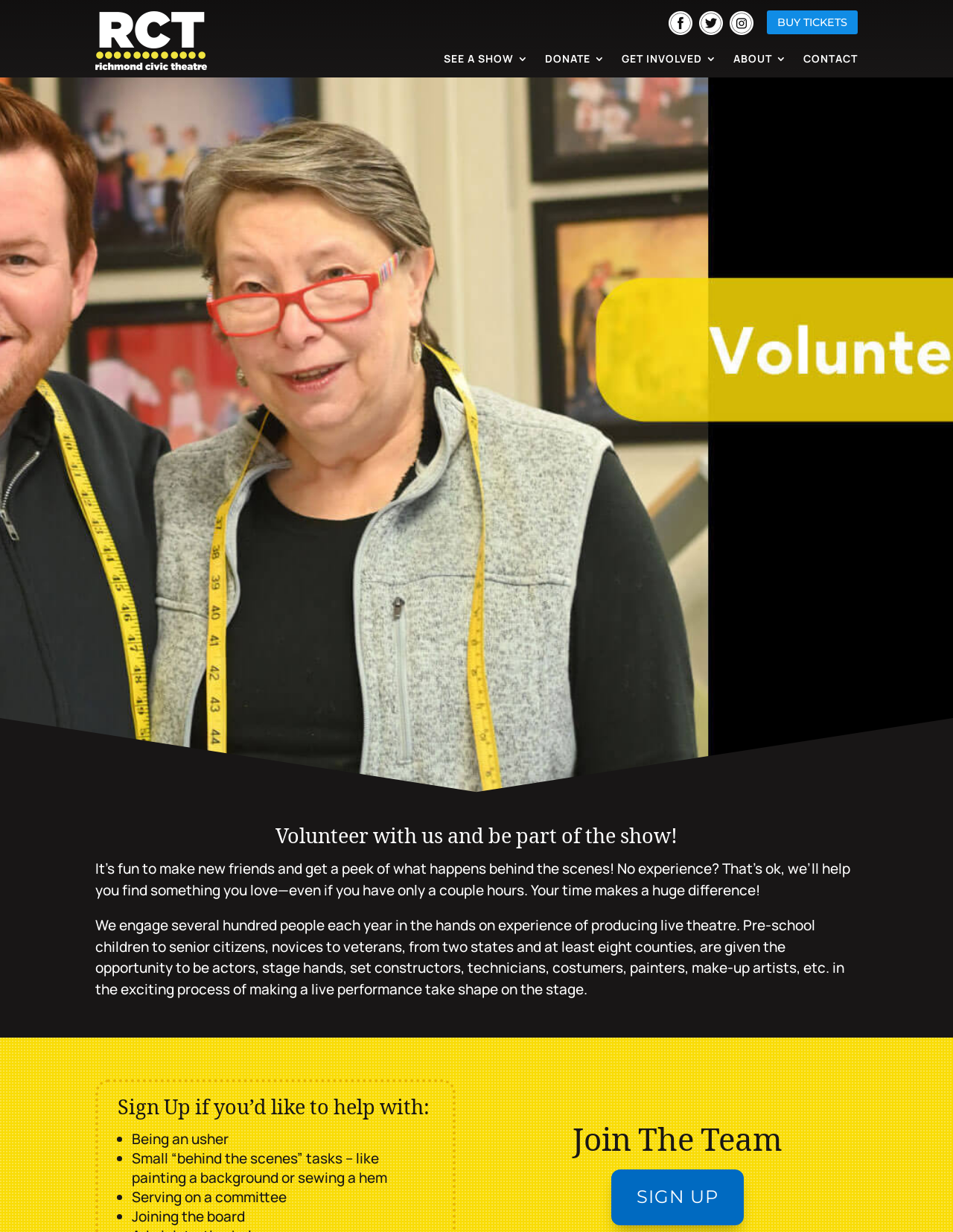Create a detailed summary of all the visual and textual information on the webpage.

The webpage is about volunteering at the Richmond Civic Theatre. At the top left corner, there is a logo of the theatre, which is a clickable link. To the right of the logo, there are three small, unlabelled images, each a separate link. 

Below these elements, there is a navigation menu with links to "SEE A SHOW", "DONATE", "GET INVOLVED", "ABOUT", and "CONTACT". 

The main content of the page is divided into two sections. The first section has a heading that reads "Volunteer with us and be part of the show!" followed by a paragraph of text that describes the benefits of volunteering at the theatre, such as making new friends and getting a behind-the-scenes look. 

The second section has a heading that reads "We engage several hundred people each year..." and is followed by a longer paragraph of text that describes the various ways people can get involved with the theatre, including acting, stagehands, set construction, and more. 

Further down the page, there is another section with a heading that reads "Sign Up if you’d like to help with:" followed by a list of four bullet points, each describing a different way to volunteer, such as being an usher, doing small behind-the-scenes tasks, serving on a committee, or joining the board. 

Finally, at the bottom of the page, there is a call to action with a heading that reads "Join The Team" and a "SIGN UP" button.